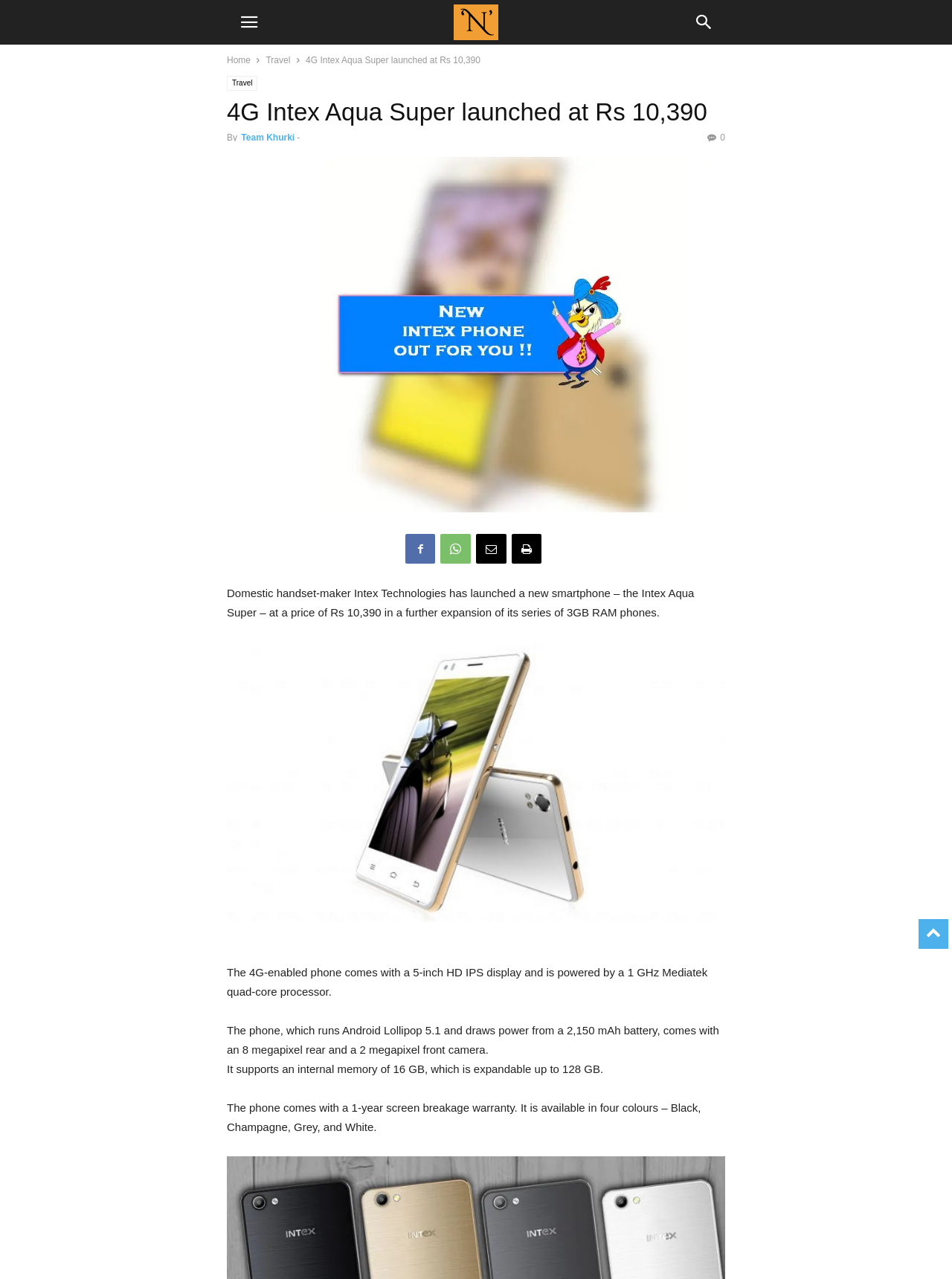Provide a short answer to the following question with just one word or phrase: How many megapixels is the rear camera of Intex Aqua Super?

8 megapixel